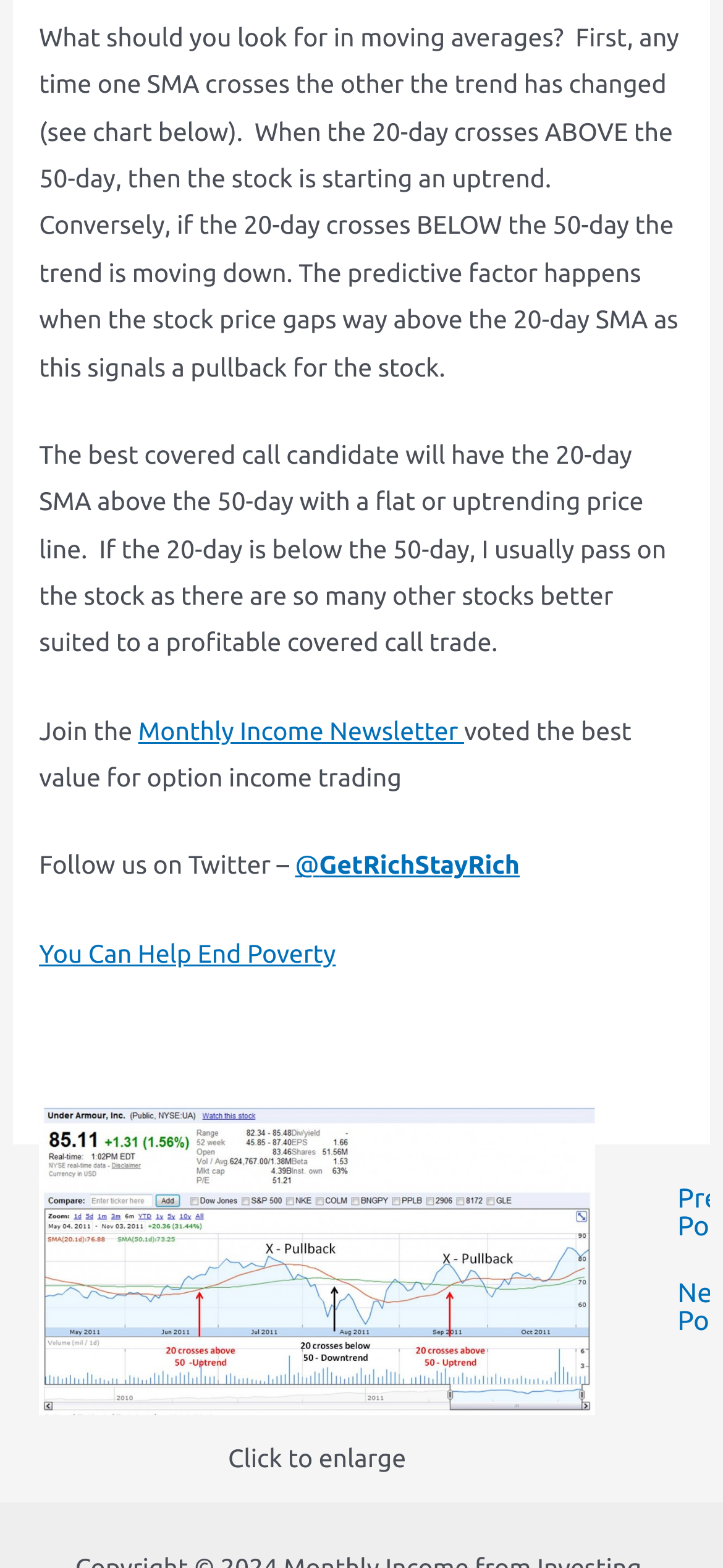Give a concise answer using one word or a phrase to the following question:
What is the purpose of the chart shown on the page?

To illustrate trend change